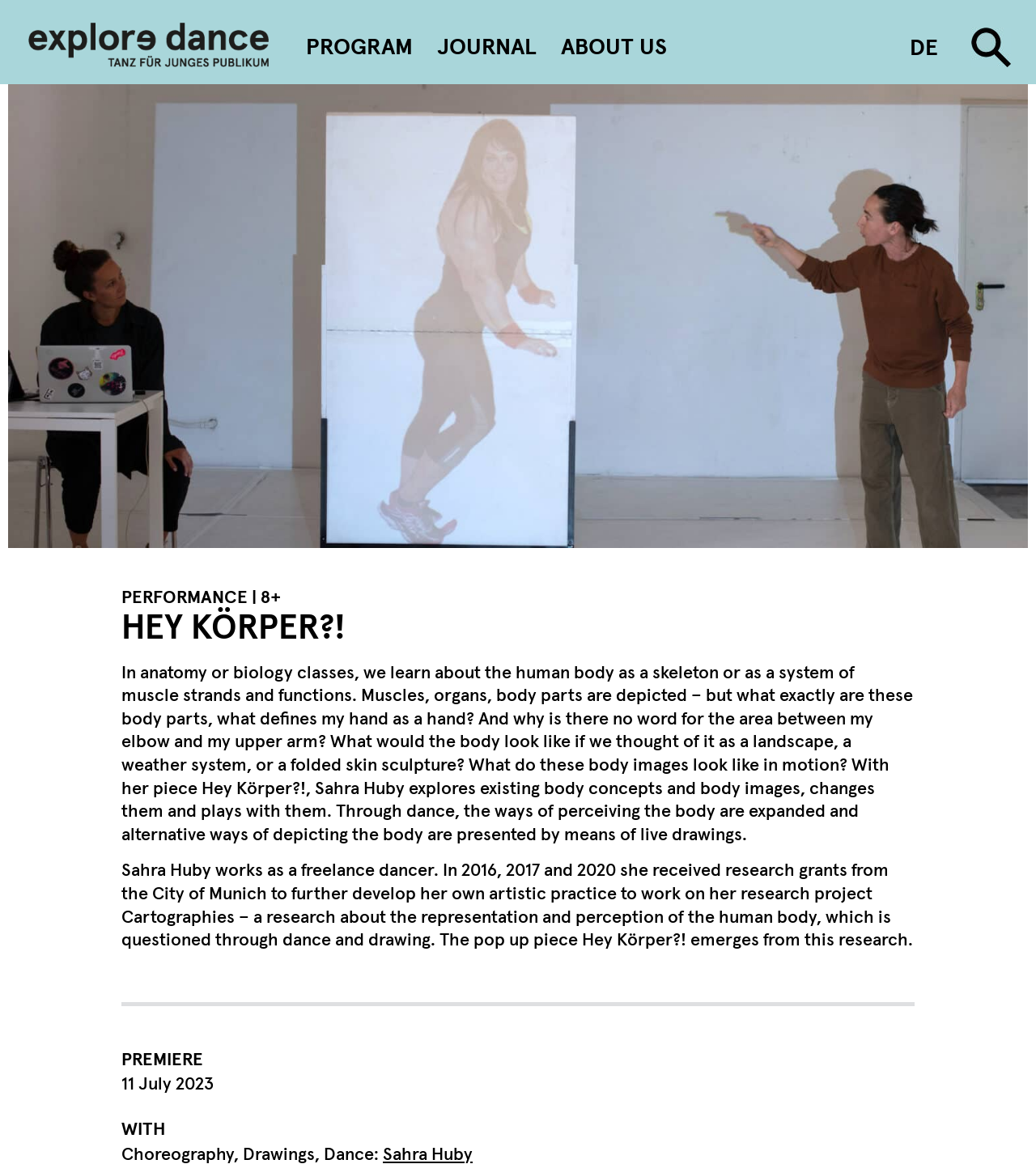What is the theme of the dance piece?
Give a detailed explanation using the information visible in the image.

I found the answer by reading the StaticText element that describes the dance piece, which explores 'existing body concepts and body images, changes them and plays with them'.